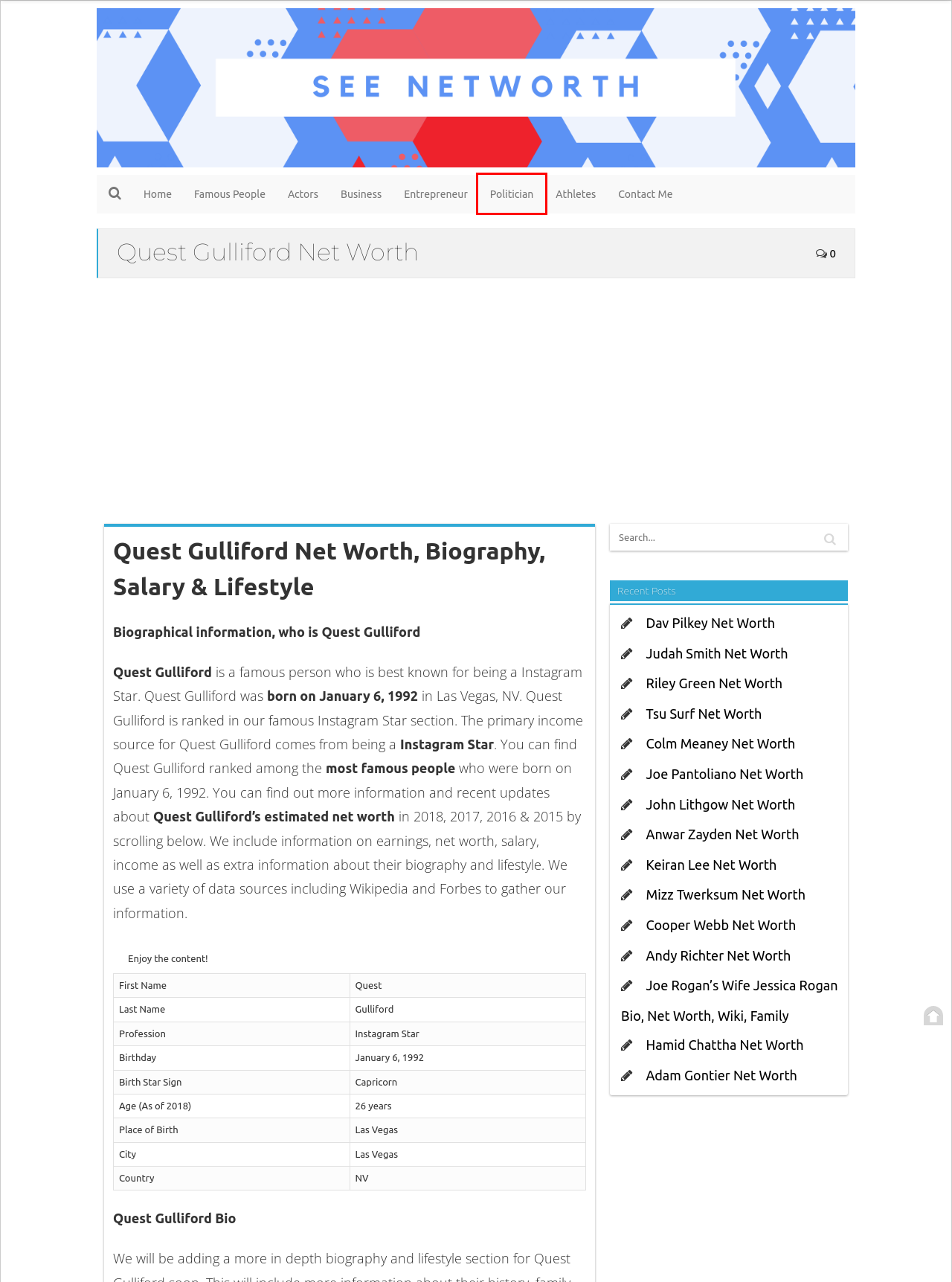Look at the screenshot of a webpage where a red rectangle bounding box is present. Choose the webpage description that best describes the new webpage after clicking the element inside the red bounding box. Here are the candidates:
A. Politician - See Net Worth
B. Famous People - See Net Worth
C. Keiran Lee Net Worth, Biography, Birthday, Family, Facts
D. Colm Meaney Net Worth, Biography, Birthday, Family, Facts
E. Hamid Chattha Net Worth, Biography, Birthday, Family, Facts and more
F. Judah Smith Net Worth, Biography, Age, Family, Wife and more
G. Andy Richter Net Worth, Biography, Birthday, Family & Facts
H. Joe Pantoliano Net Worth, Biography, Birthday, Family, Facts

A